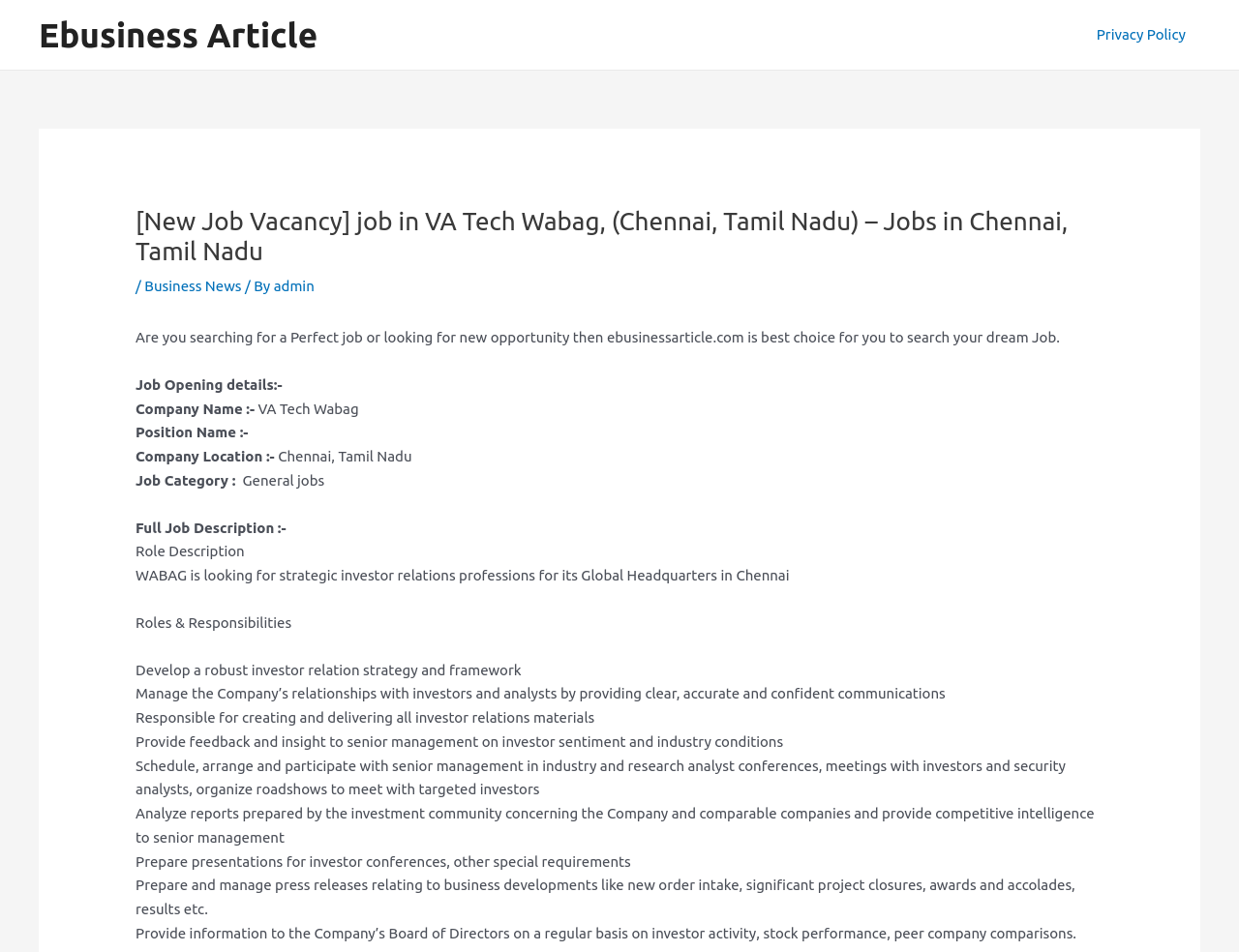Illustrate the webpage thoroughly, mentioning all important details.

The webpage appears to be a job posting for a position at VA Tech Wabag in Chennai, Tamil Nadu. At the top of the page, there is a link to "Ebusiness Article" and a navigation menu labeled "Site Navigation" with a link to "Privacy Policy". 

Below the navigation menu, there is a header section with a title "[New Job Vacancy] job in VA Tech Wabag, (Chennai, Tamil Nadu) – Jobs in Chennai, Tamil Nadu" followed by a series of links and text, including "Business News", "admin", and a brief description of the website's purpose.

The main content of the page is divided into sections, starting with "Job Opening details:-" which lists the company name, position name, company location, job category, and full job description. The job description is further divided into sections, including "Role Description", "Roles & Responsibilities", and a list of responsibilities and tasks.

There are no images on the page. The layout is primarily text-based, with a focus on providing detailed information about the job posting. The text is organized in a clear and readable format, with headings and sections to help the user navigate the content.